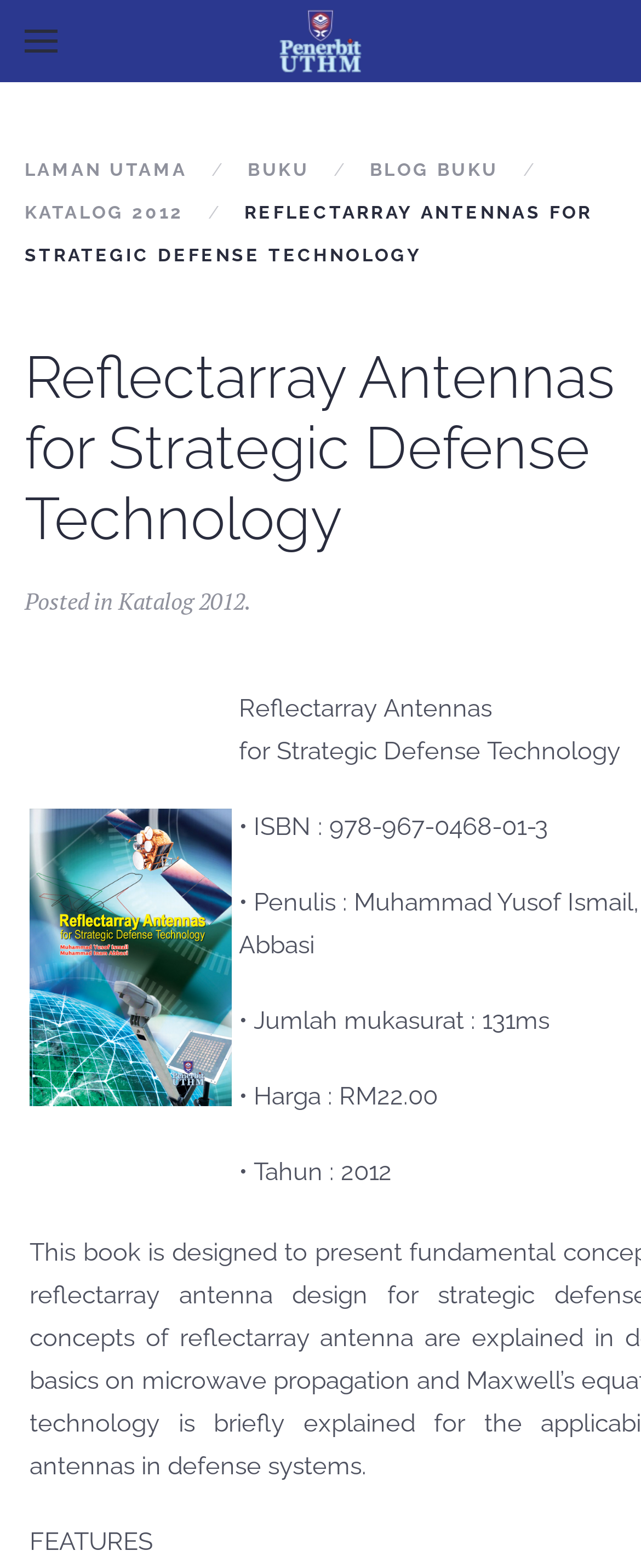Locate the bounding box coordinates of the clickable region necessary to complete the following instruction: "View 'LAMAN UTAMA'". Provide the coordinates in the format of four float numbers between 0 and 1, i.e., [left, top, right, bottom].

[0.038, 0.102, 0.292, 0.115]